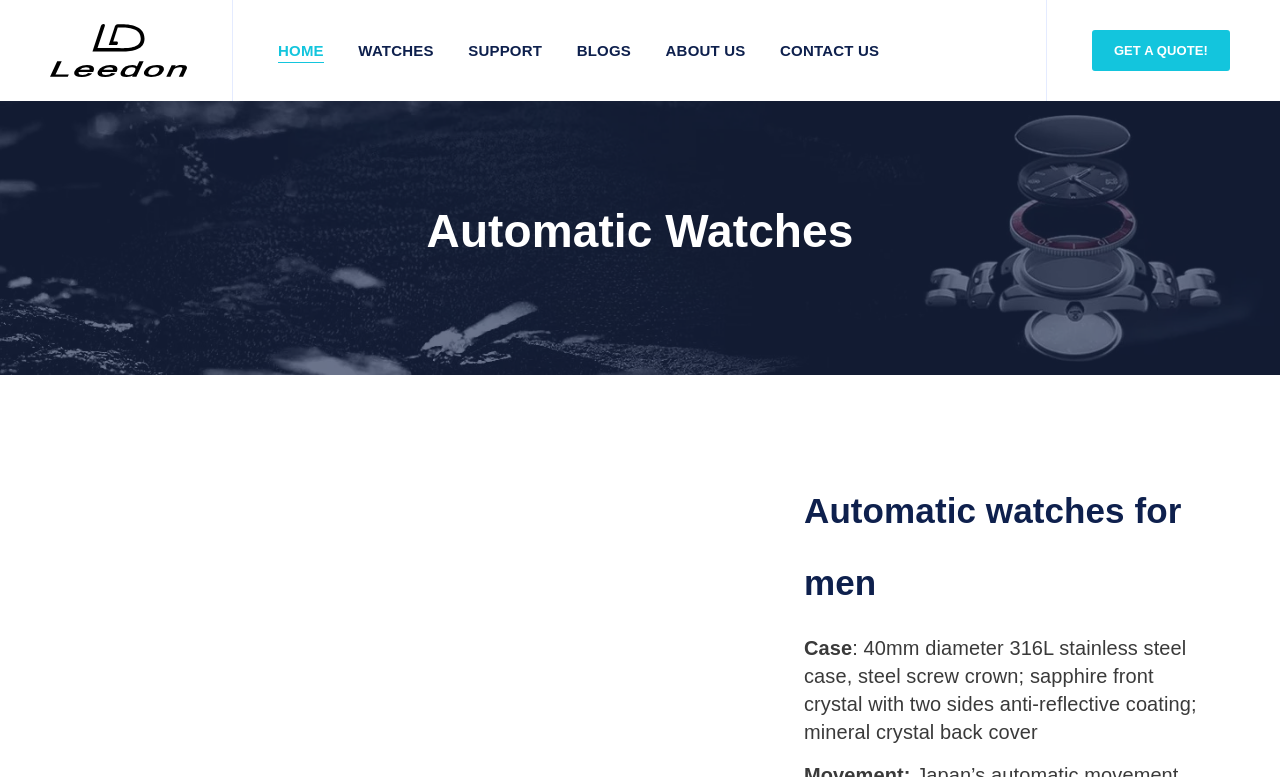What is the purpose of the 'GET A QUOTE!' link?
Please respond to the question thoroughly and include all relevant details.

The 'GET A QUOTE!' link is likely used to initiate a process to receive a quote for a custom watch, given the context of the webpage which offers OEM/ODM services for creating unique luxury watches.